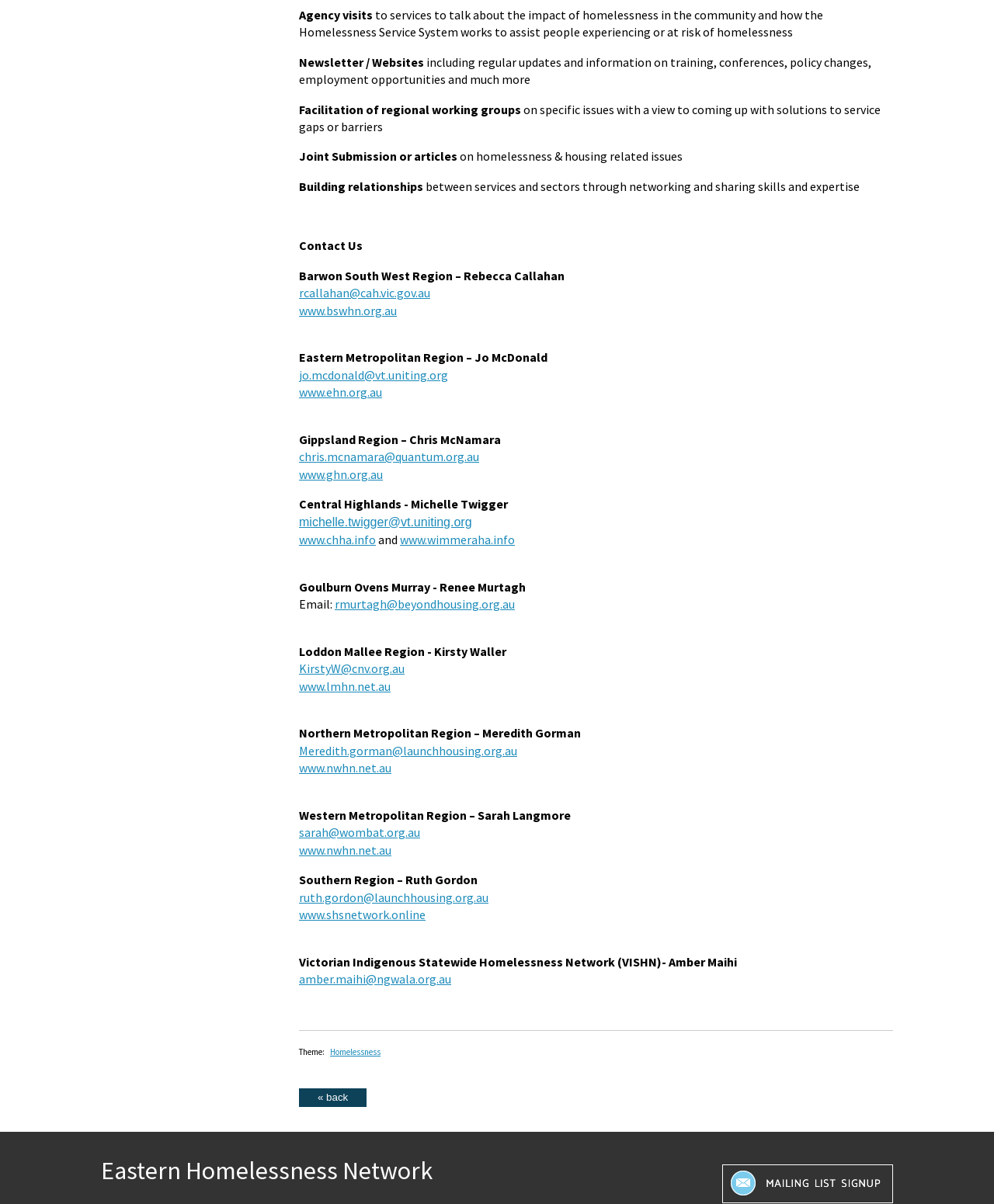What is the purpose of agency visits?
Give a single word or phrase answer based on the content of the image.

Talk about homelessness